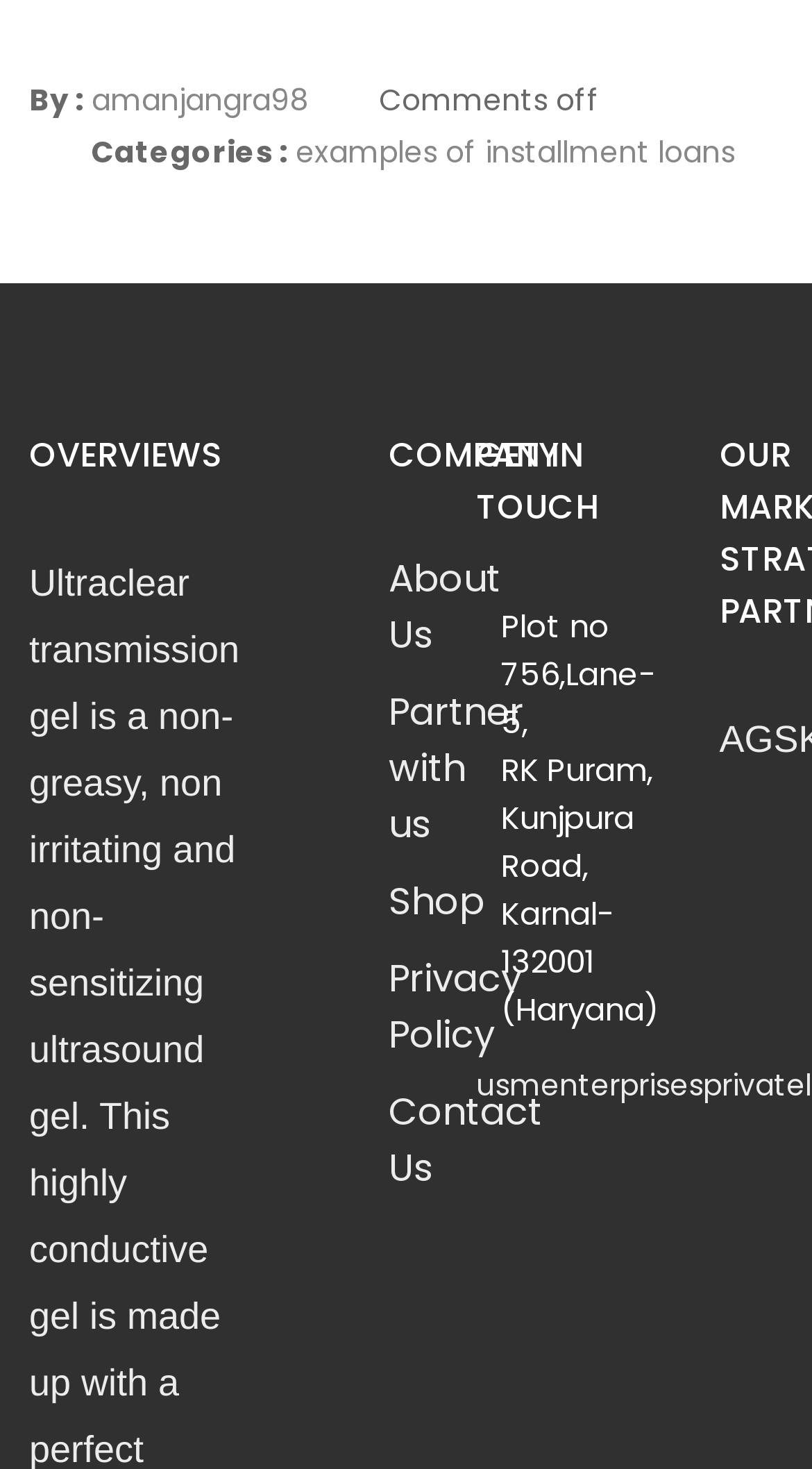Answer the question in one word or a short phrase:
What is the category of the article?

examples of installment loans